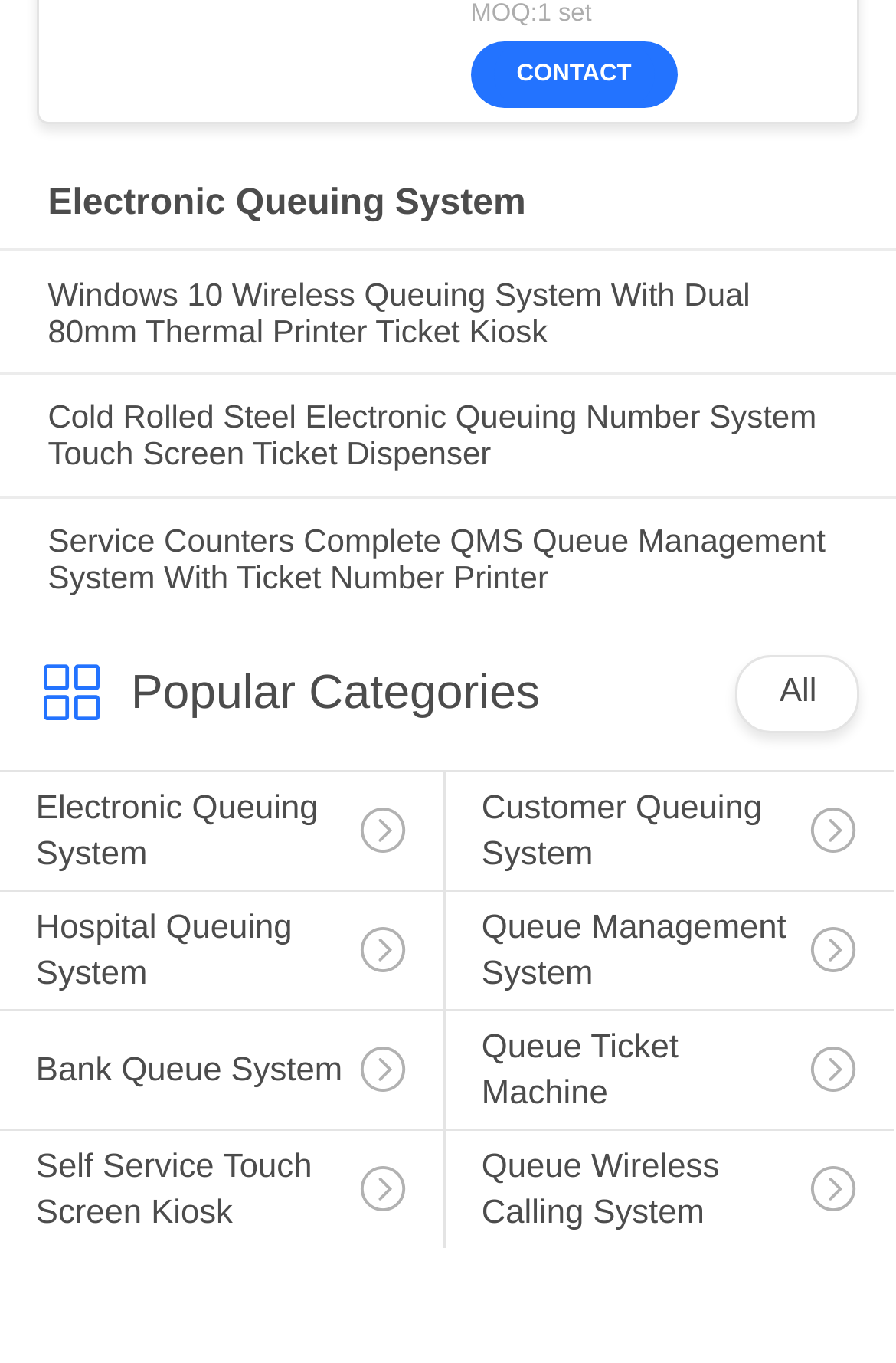Could you specify the bounding box coordinates for the clickable section to complete the following instruction: "Click on CONTACT"?

[0.576, 0.045, 0.705, 0.063]